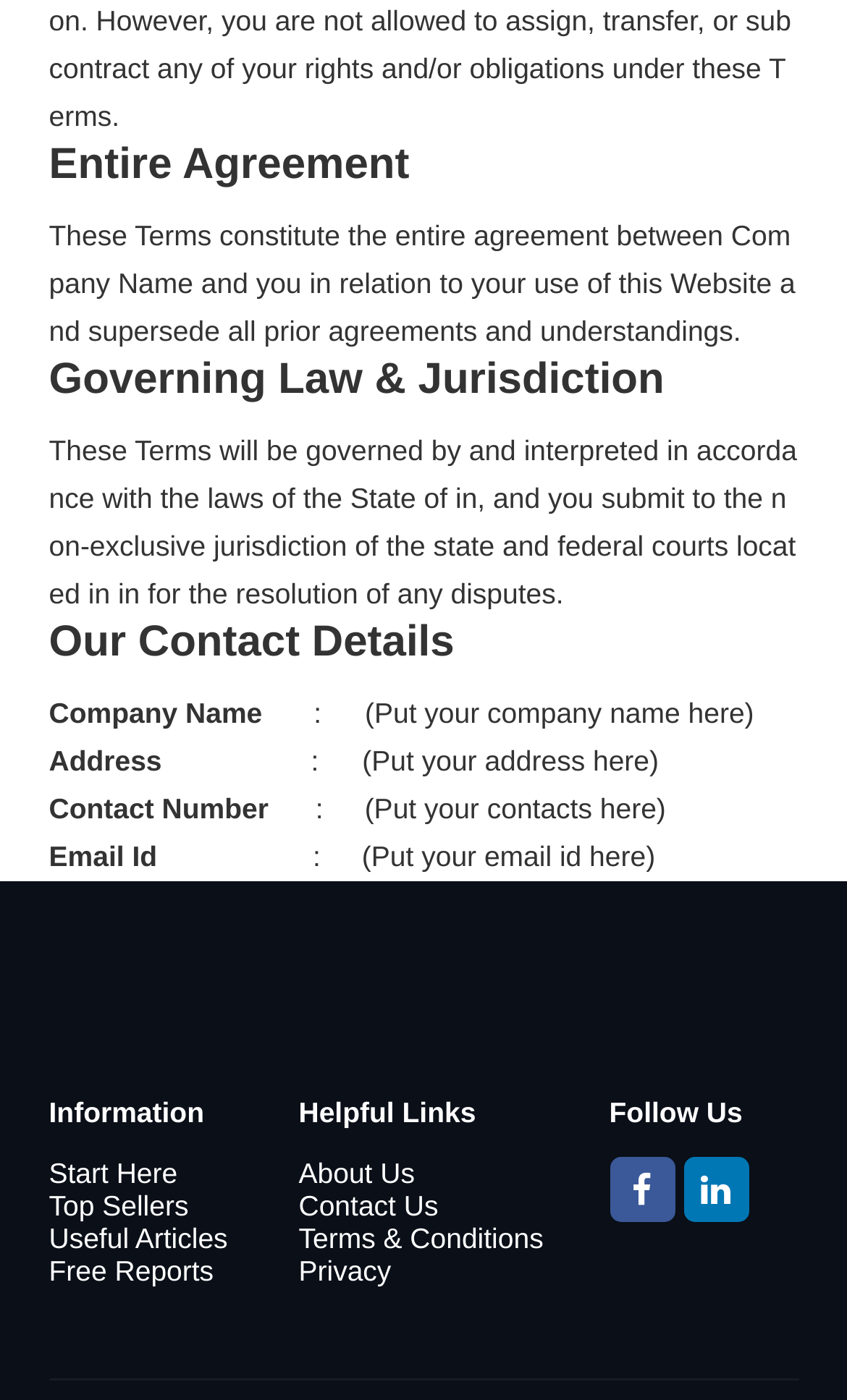What is the governing law of the website?
Make sure to answer the question with a detailed and comprehensive explanation.

According to the 'Governing Law & Jurisdiction' section, the website is governed by the laws of the State of in.